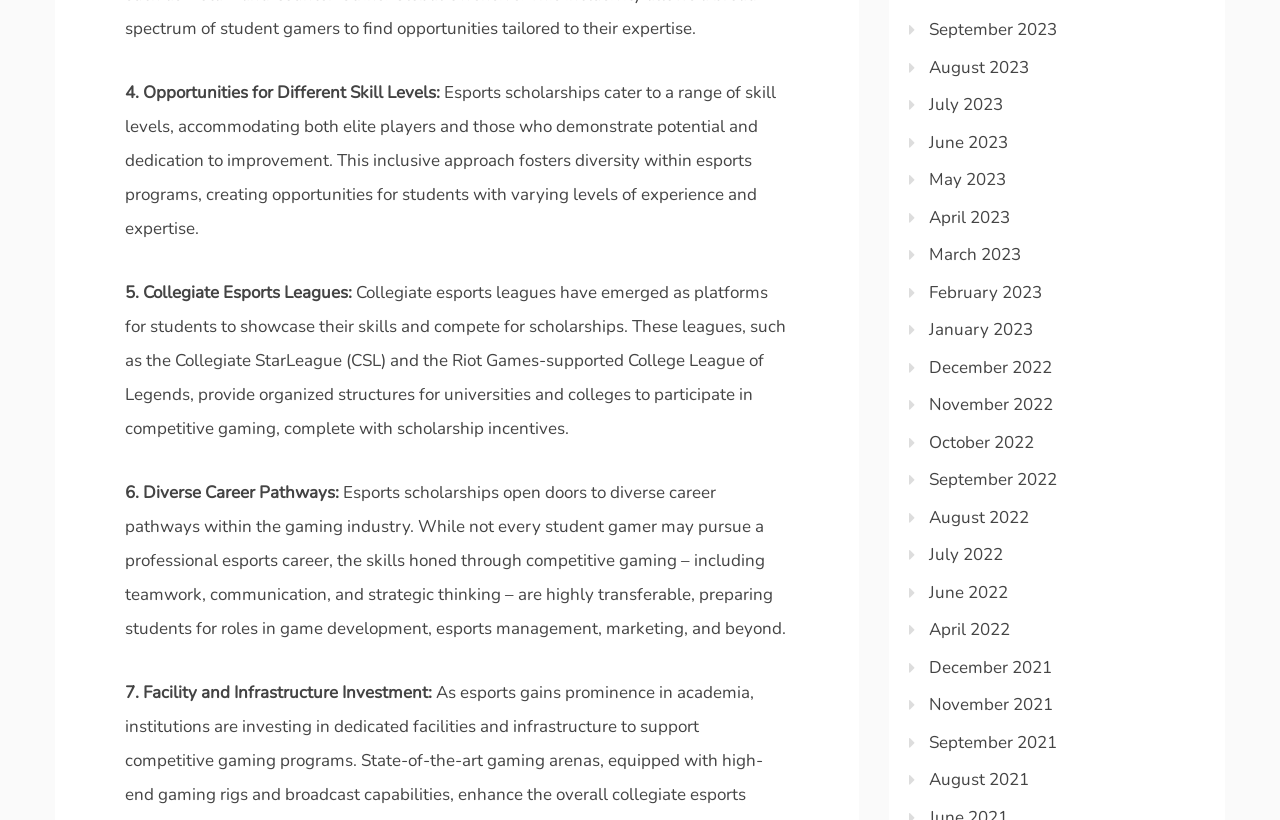Please determine the bounding box coordinates of the area that needs to be clicked to complete this task: 'View August 2023'. The coordinates must be four float numbers between 0 and 1, formatted as [left, top, right, bottom].

[0.726, 0.068, 0.804, 0.096]